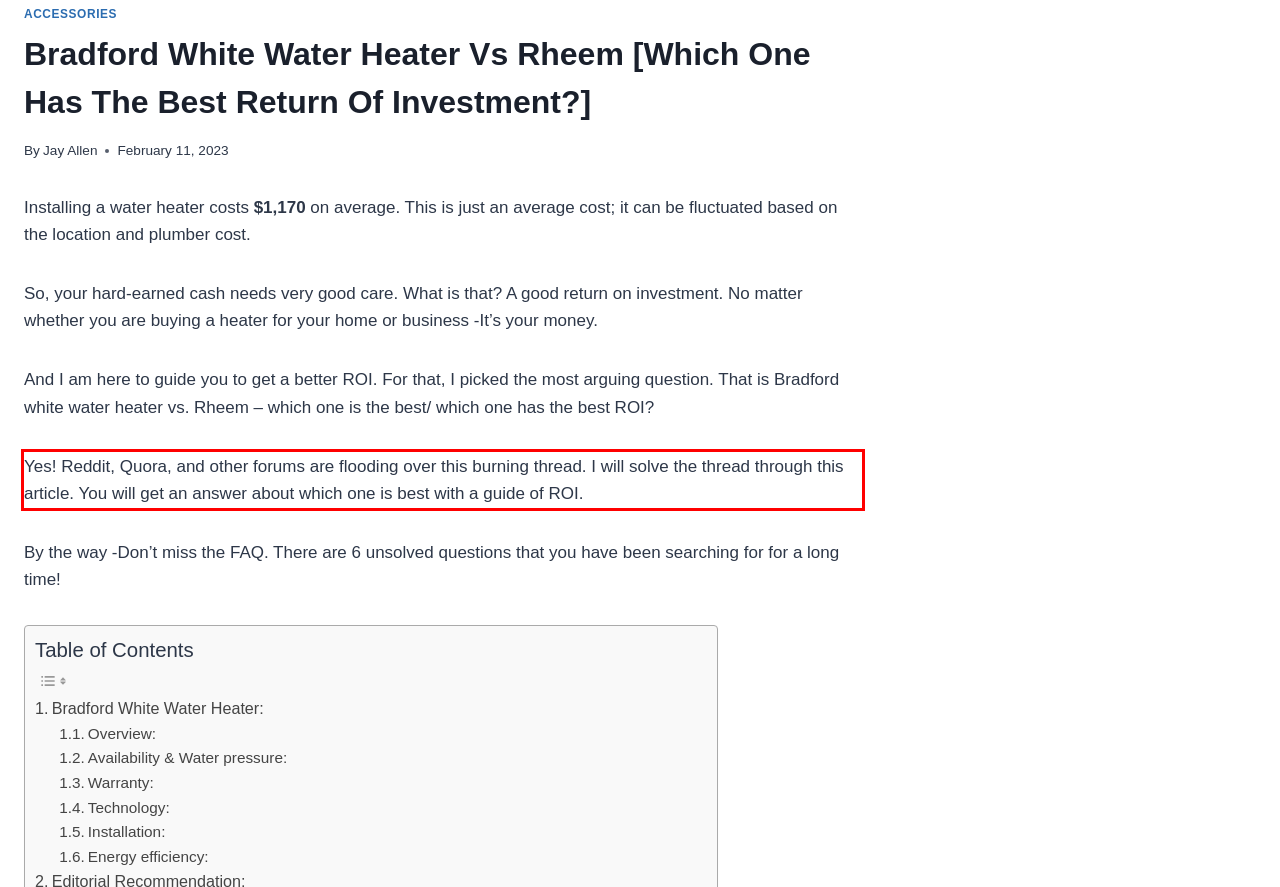Analyze the screenshot of the webpage that features a red bounding box and recognize the text content enclosed within this red bounding box.

Yes! Reddit, Quora, and other forums are flooding over this burning thread. I will solve the thread through this article. You will get an answer about which one is best with a guide of ROI.